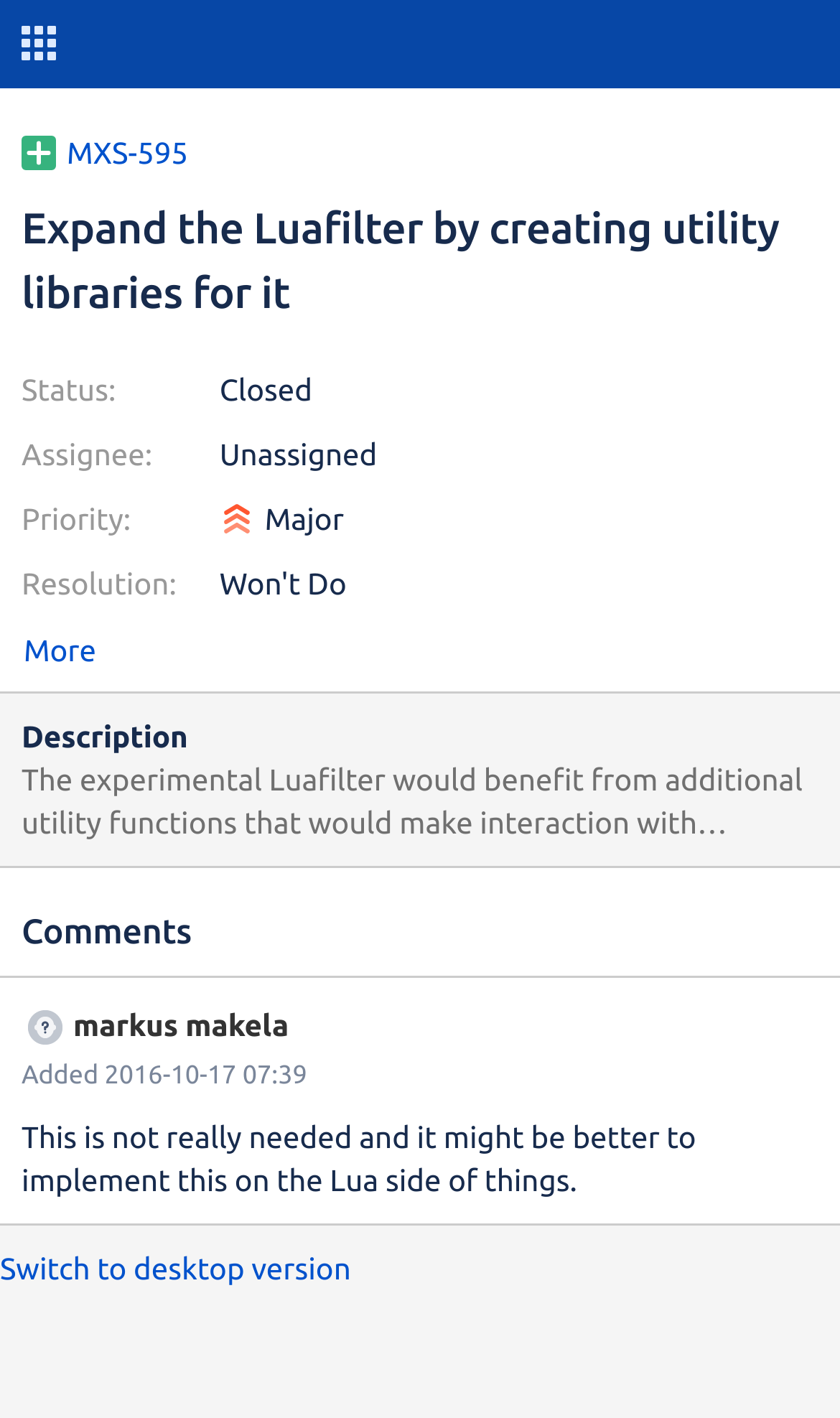Please examine the image and answer the question with a detailed explanation:
Who added the comment on 2016-10-17?

I determined the answer by looking at the comment section and finding the name 'markus makela' associated with the timestamp 'Added 2016-10-17 07:39'.